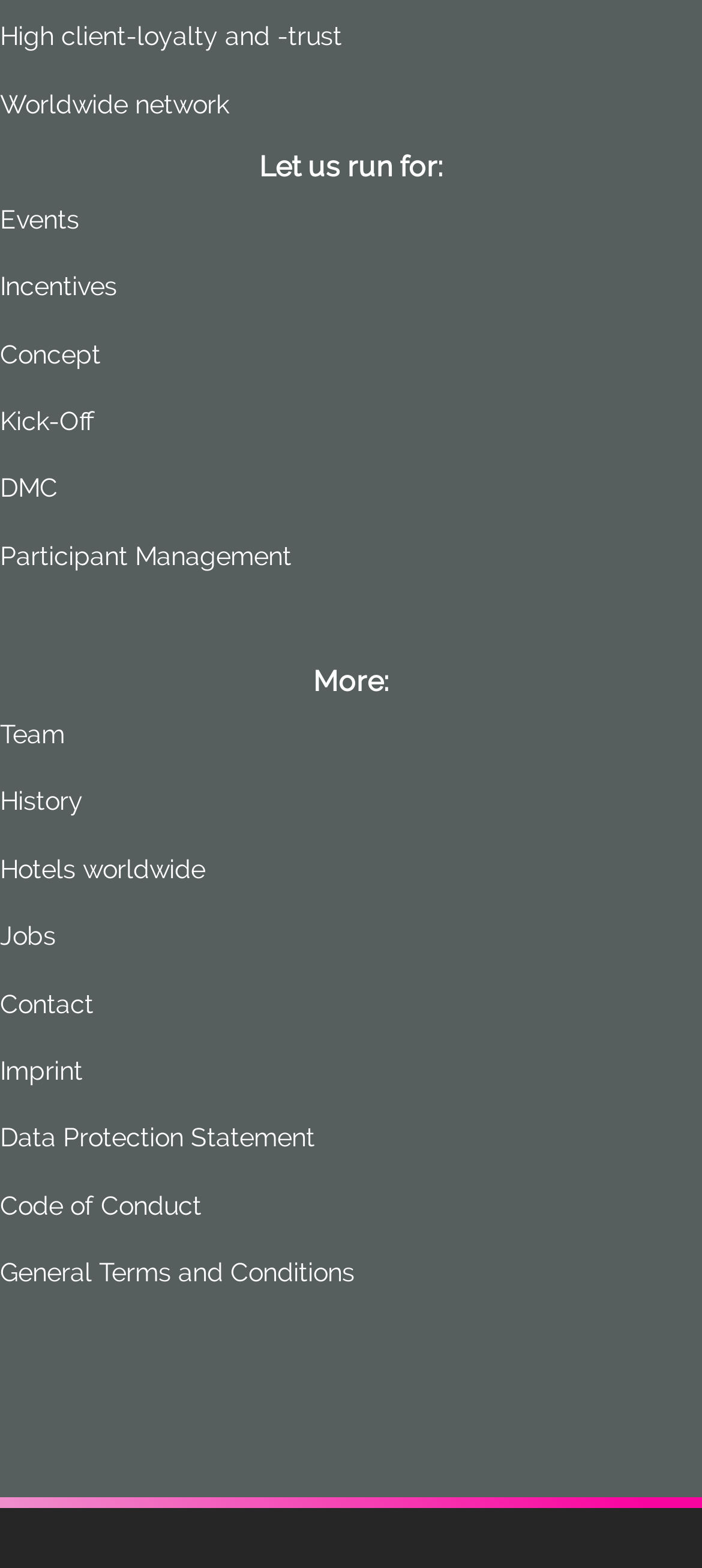Provide the bounding box coordinates in the format (top-left x, top-left y, bottom-right x, bottom-right y). All values are floating point numbers between 0 and 1. Determine the bounding box coordinate of the UI element described as: Participant Management

[0.0, 0.344, 0.415, 0.364]